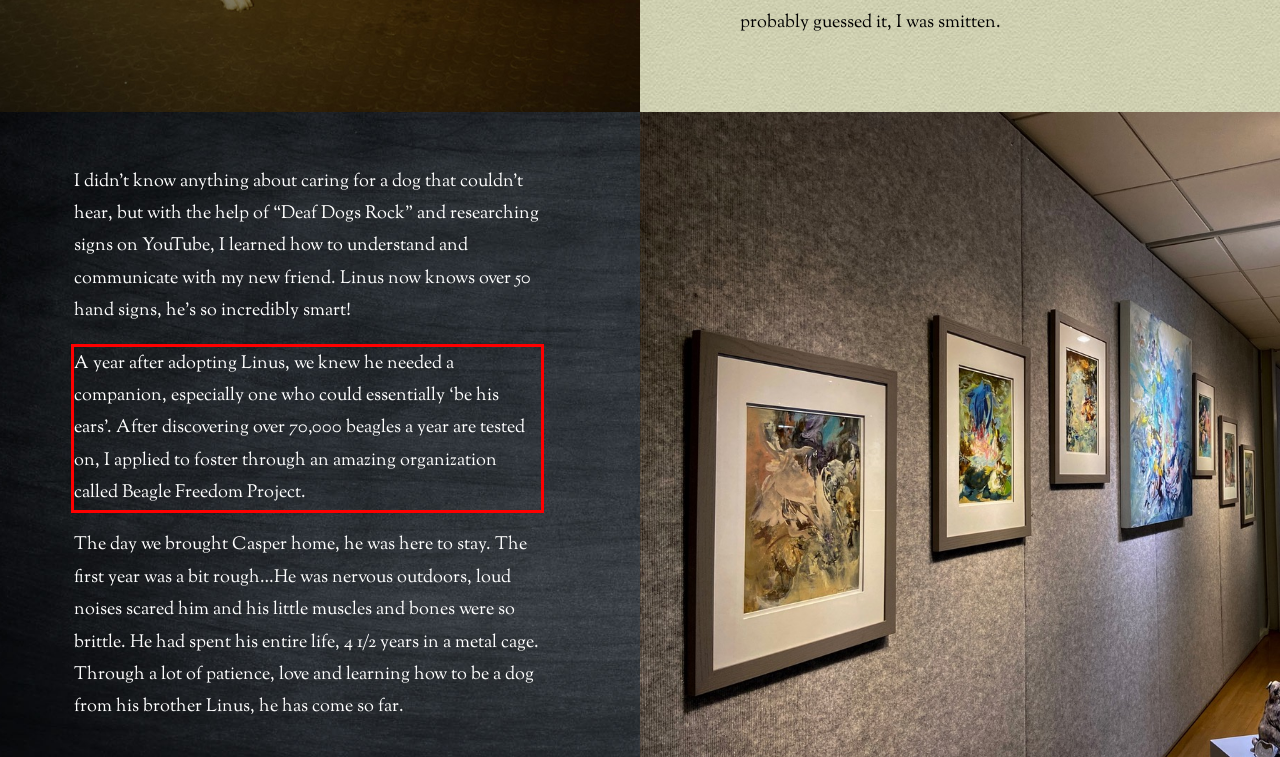Given a screenshot of a webpage containing a red bounding box, perform OCR on the text within this red bounding box and provide the text content.

A year after adopting Linus, we knew he needed a companion, especially one who could essentially ‘be his ears’. After discovering over 70,000 beagles a year are tested on, I applied to foster through an amazing organization called Beagle Freedom Project.